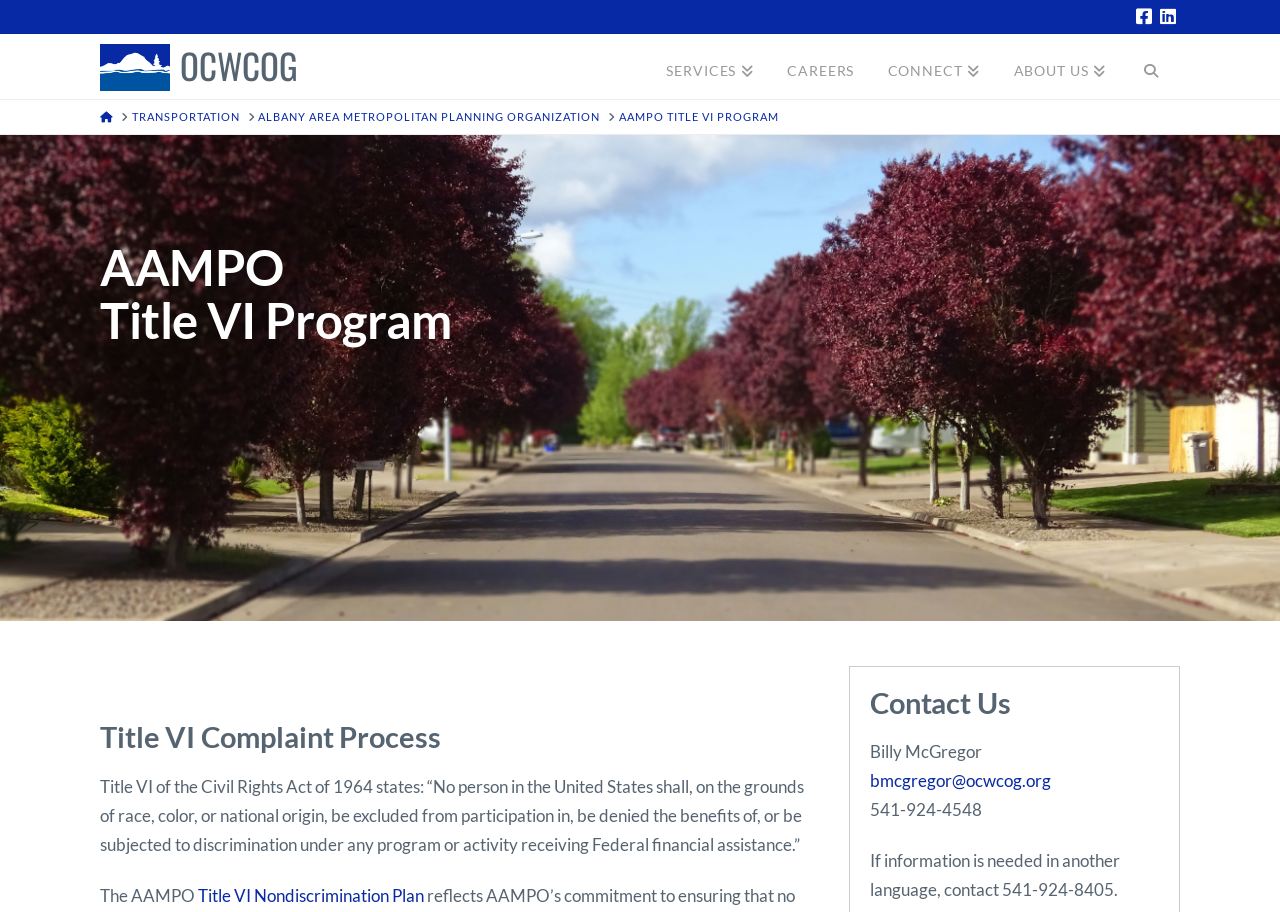What is the title of the program?
Can you give a detailed and elaborate answer to the question?

The title of the program is clearly mentioned at the top of the webpage, and it is also repeated in the breadcrumb navigation section and in the heading of the main content area.